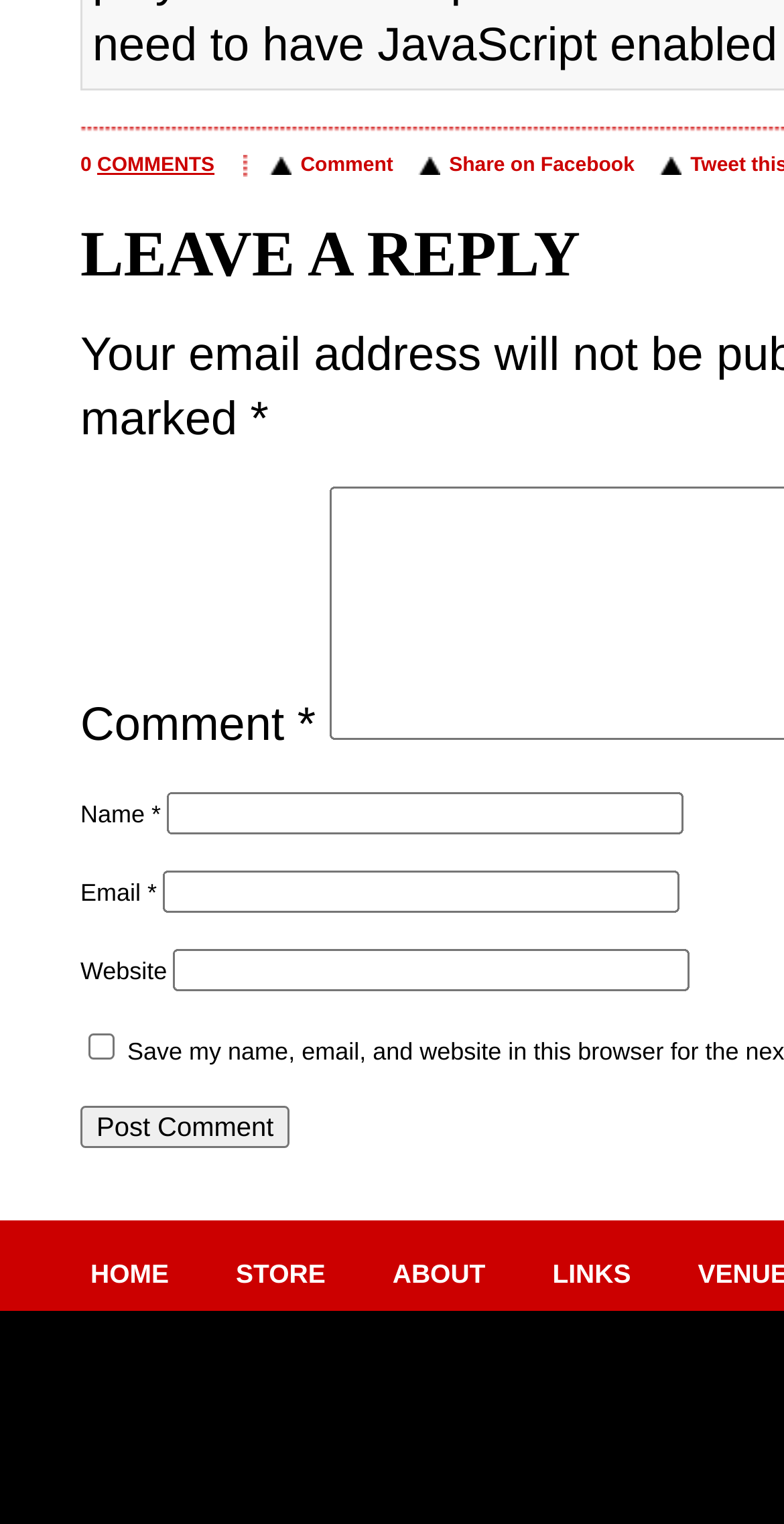How many links are in the top navigation bar?
Using the image, answer in one word or phrase.

4